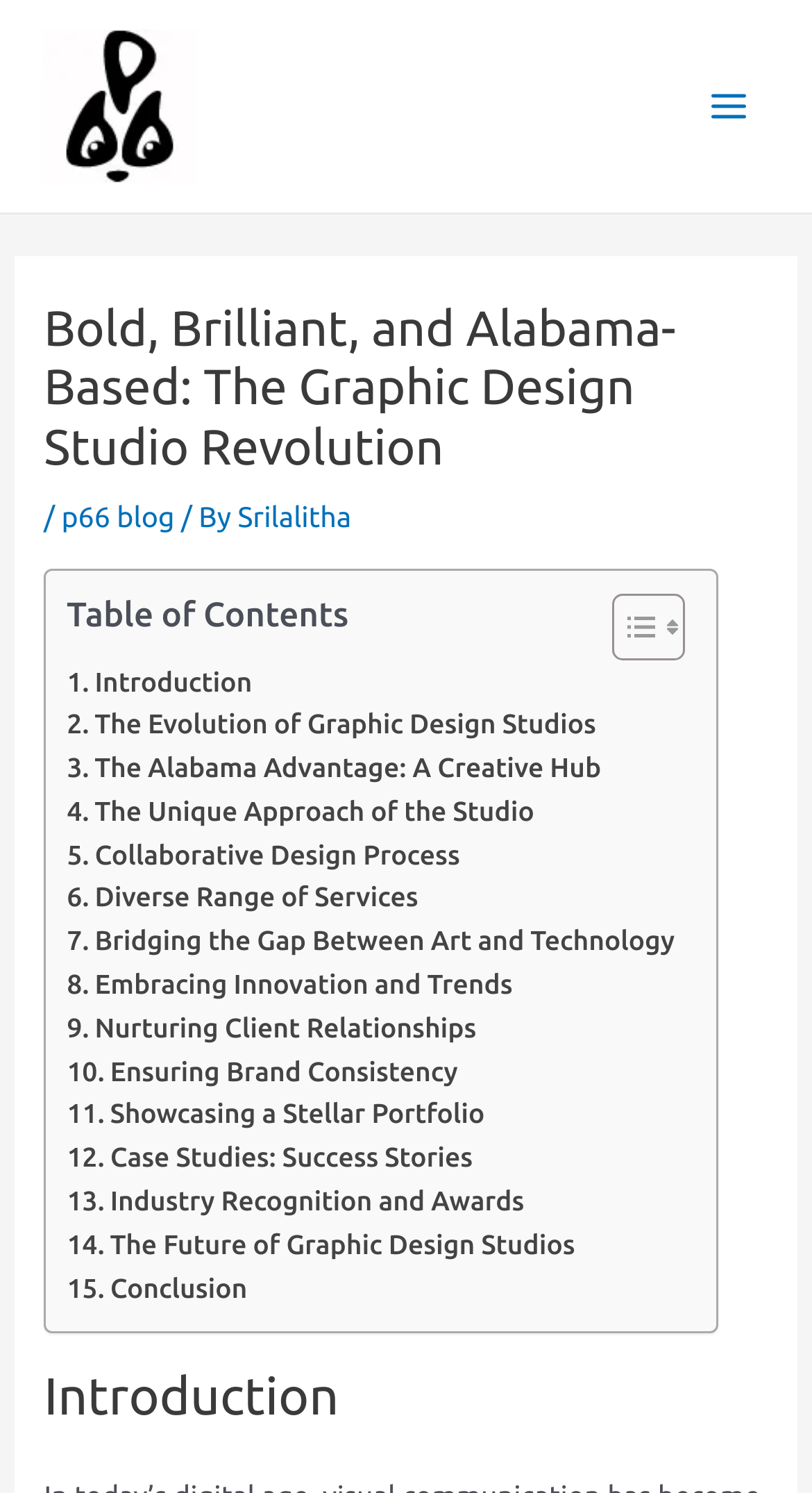Please specify the bounding box coordinates of the element that should be clicked to execute the given instruction: 'Visit the p66 blog'. Ensure the coordinates are four float numbers between 0 and 1, expressed as [left, top, right, bottom].

[0.076, 0.335, 0.215, 0.357]